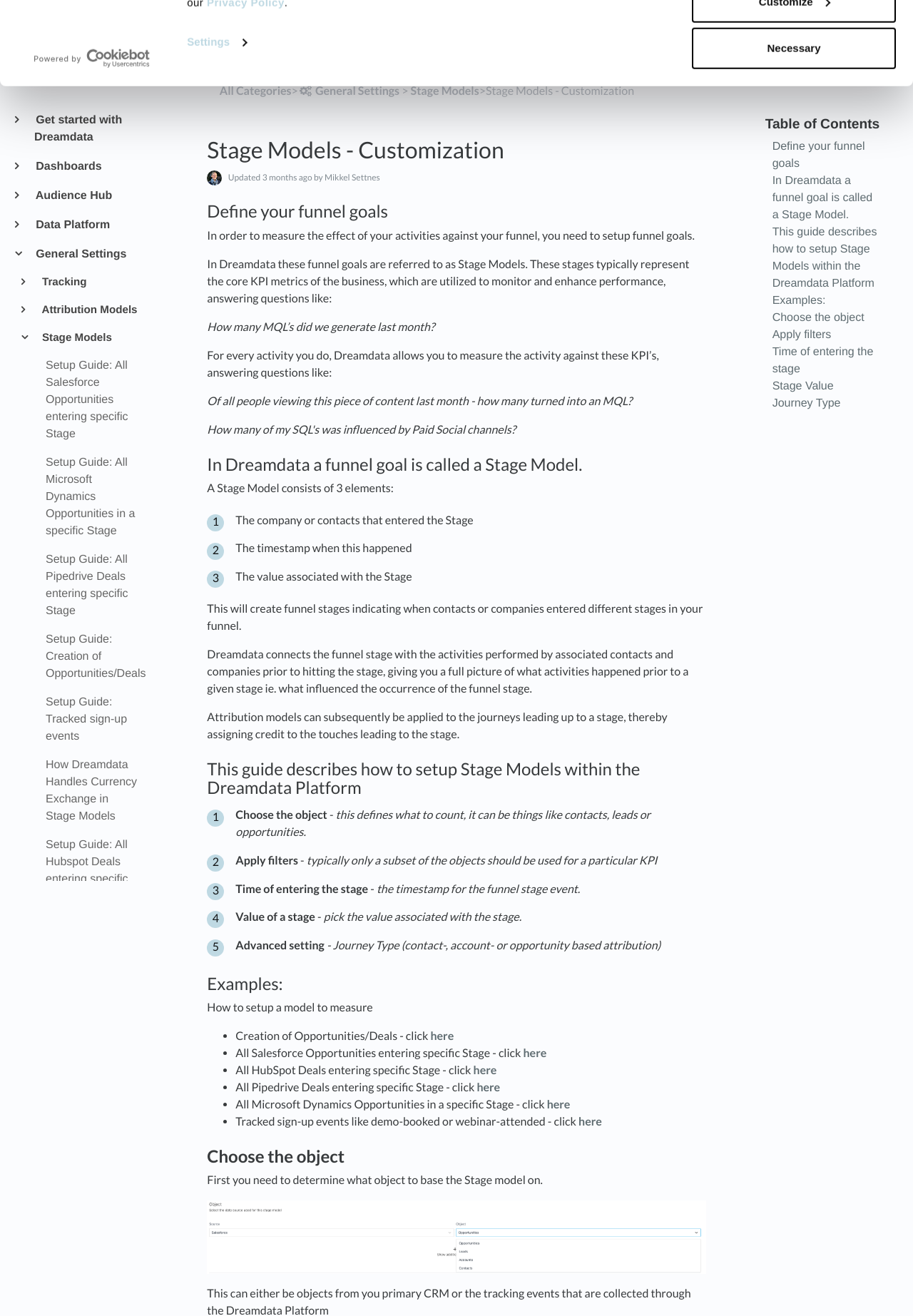Please identify the bounding box coordinates of the element I need to click to follow this instruction: "Click on the 'Setup Guide: All Salesforce Opportunities entering specific Stage' link".

[0.038, 0.272, 0.153, 0.337]